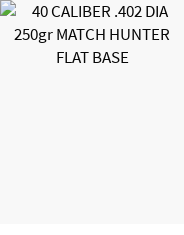What is the current availability status of the product?
Can you offer a detailed and complete answer to this question?

The current availability status of the product can be determined by reading the caption, which explicitly states that the product is 'currently marked as sold out', indicating its unavailability for purchase.